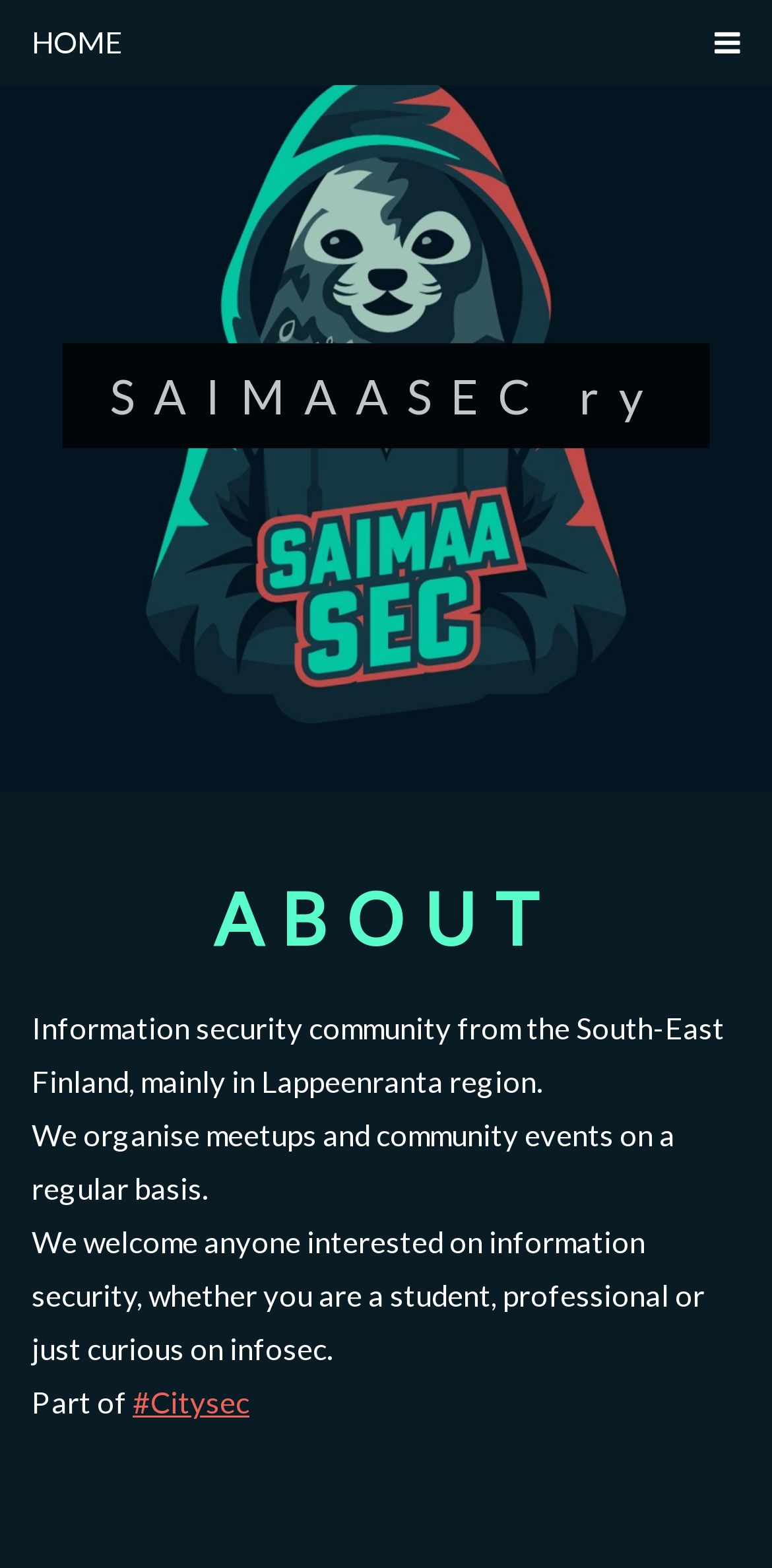Provide a short answer using a single word or phrase for the following question: 
What is the name of the organization?

SaimaaSec ry